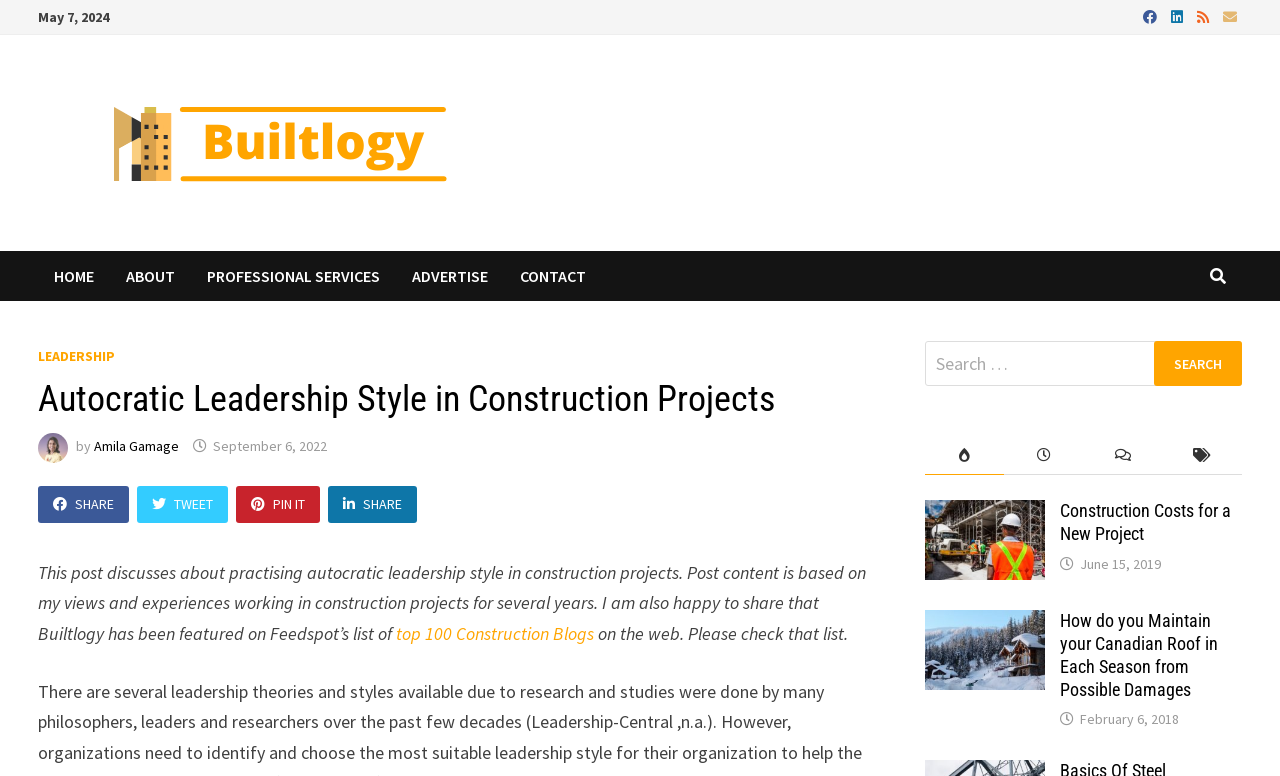Please find and report the primary heading text from the webpage.

Autocratic Leadership Style in Construction Projects